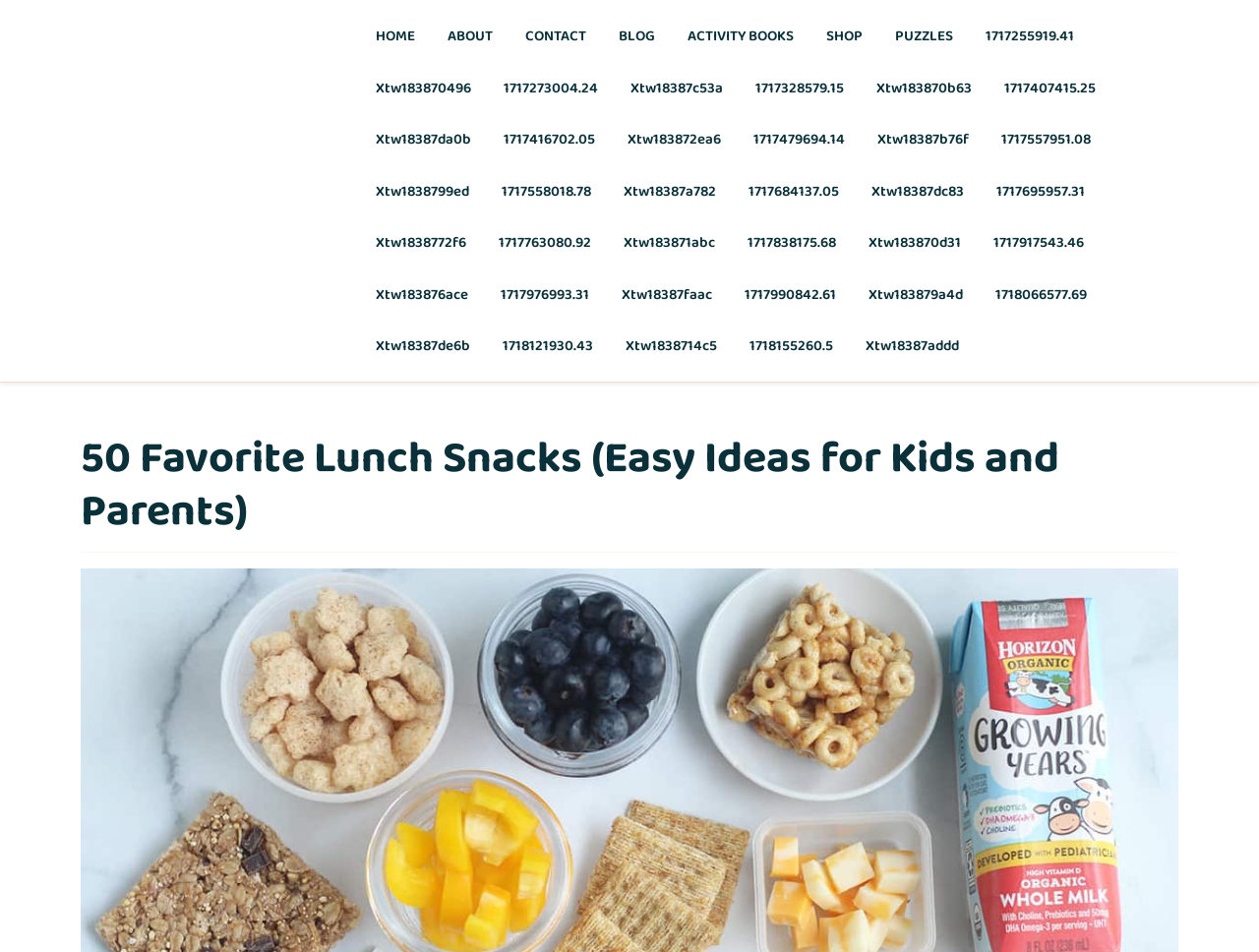What is the purpose of the separator element?
Give a one-word or short phrase answer based on the image.

To separate content